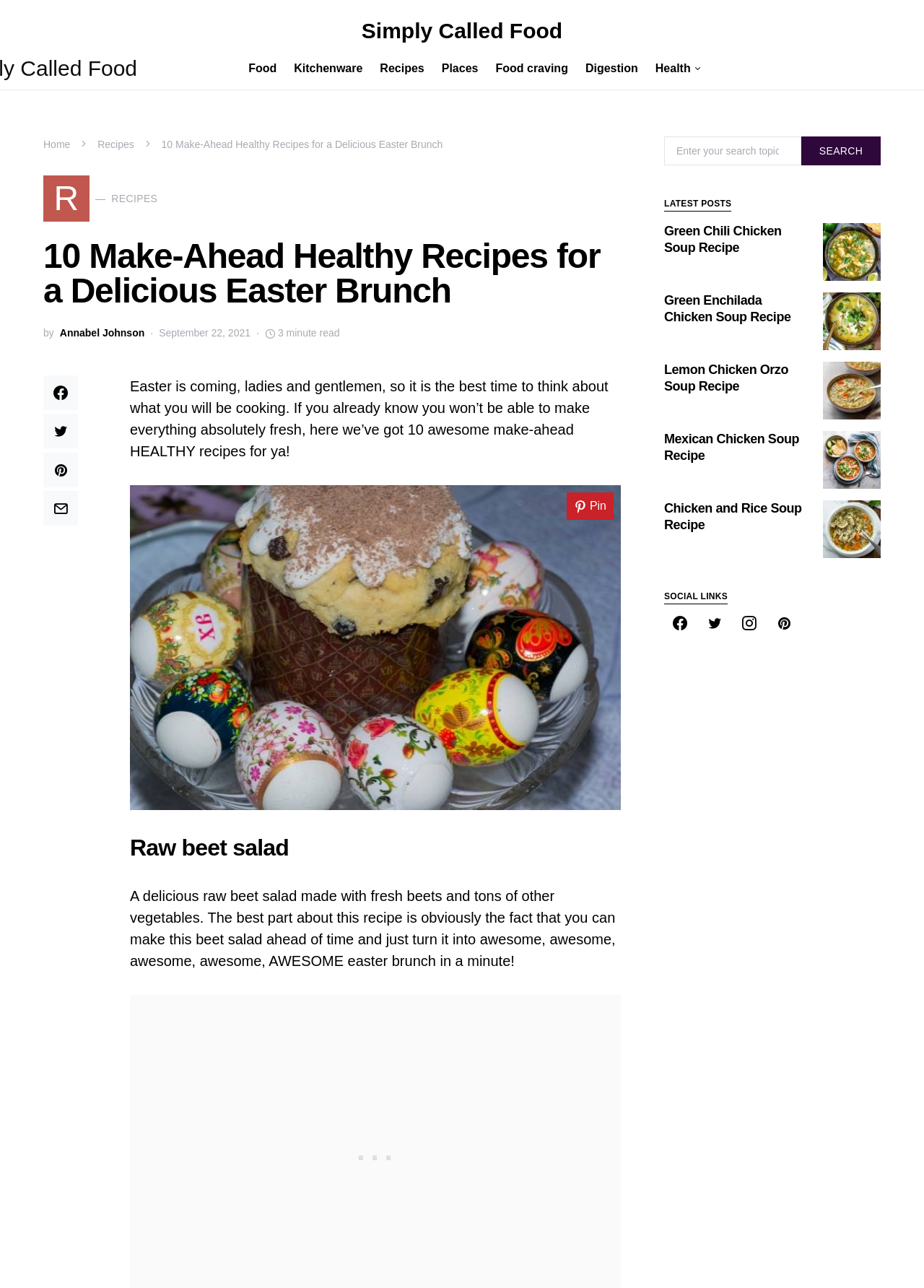Generate a thorough caption that explains the contents of the webpage.

This webpage is about Easter brunch recipes, specifically featuring 10 make-ahead healthy recipes. At the top, there are several links to different categories, including "Food", "Kitchenware", "Recipes", "Places", and "Food craving". Below these links, there is a heading that reads "10 Make-Ahead Healthy Recipes for a Delicious Easter Brunch" followed by a brief introduction to the article.

To the left of the introduction, there are several social media links, including "Home", "Recipes", and the author's name, "Annabel Johnson". There is also a date, "September 22, 2021", and a read time, "3 minute read". Above the introduction, there are four icons, possibly representing social media or sharing options.

The main content of the webpage is divided into sections. The first section features a heading "Raw beet salad" with a brief description of the recipe. Below this, there is a large image that takes up most of the width of the page.

On the right side of the page, there is a search bar with a button labeled "SEARCH". Below the search bar, there is a heading "LATEST POSTS" followed by four articles, each featuring a link to a recipe, an image, and a brief description. The recipes include "Green Chili Chicken Soup", "Green Enchilada Chicken Soup", "Lemon Chicken Orzo Soup", and "Mexican Chicken Soup".

At the bottom of the page, there is a section labeled "SOCIAL LINKS" with links to Facebook, Twitter, Instagram, and Pinterest.